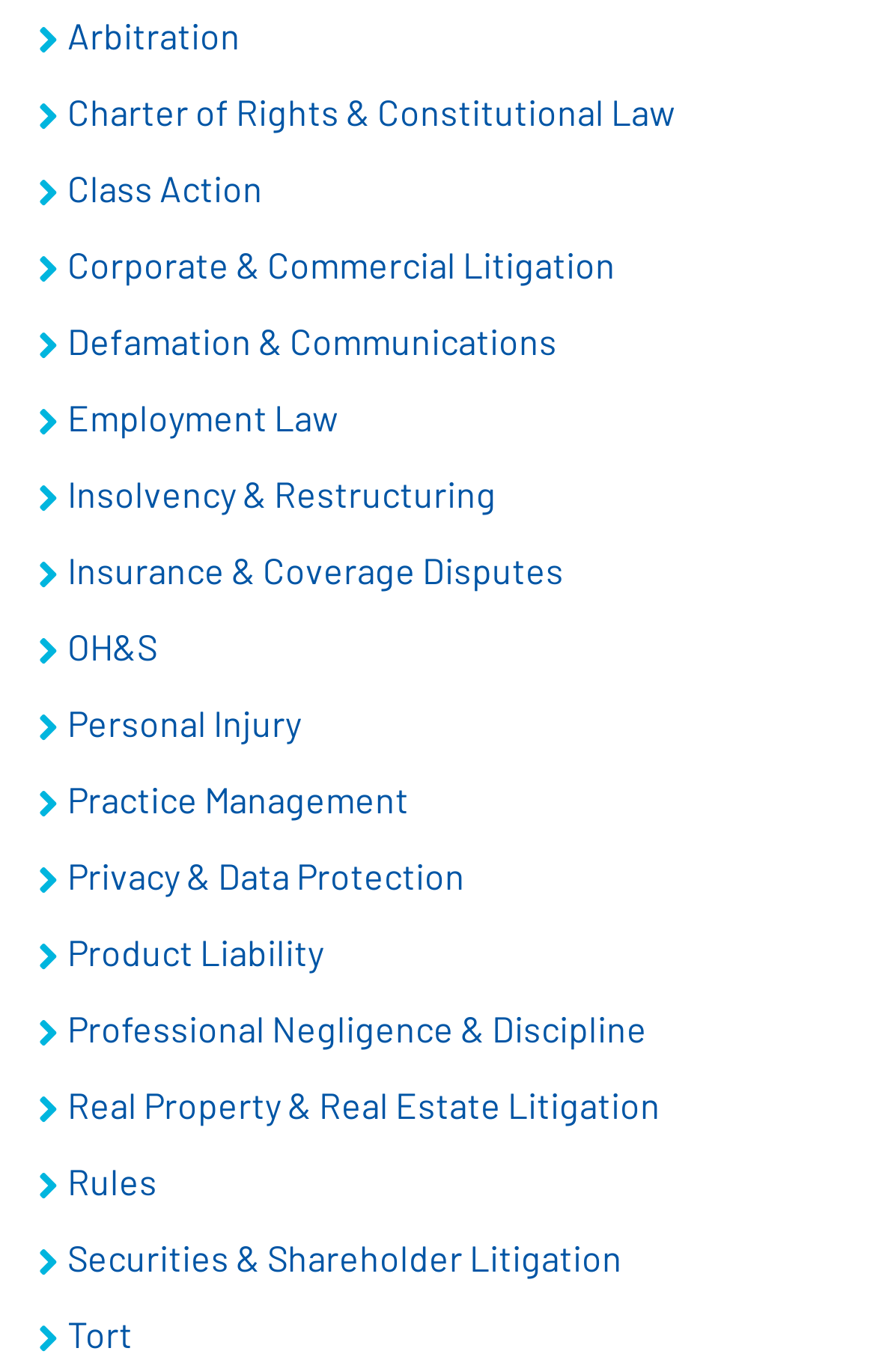Observe the image and answer the following question in detail: How many litigation types are listed?

There are 19 links on the webpage, each representing a different litigation type, ranging from Arbitration to Tort.